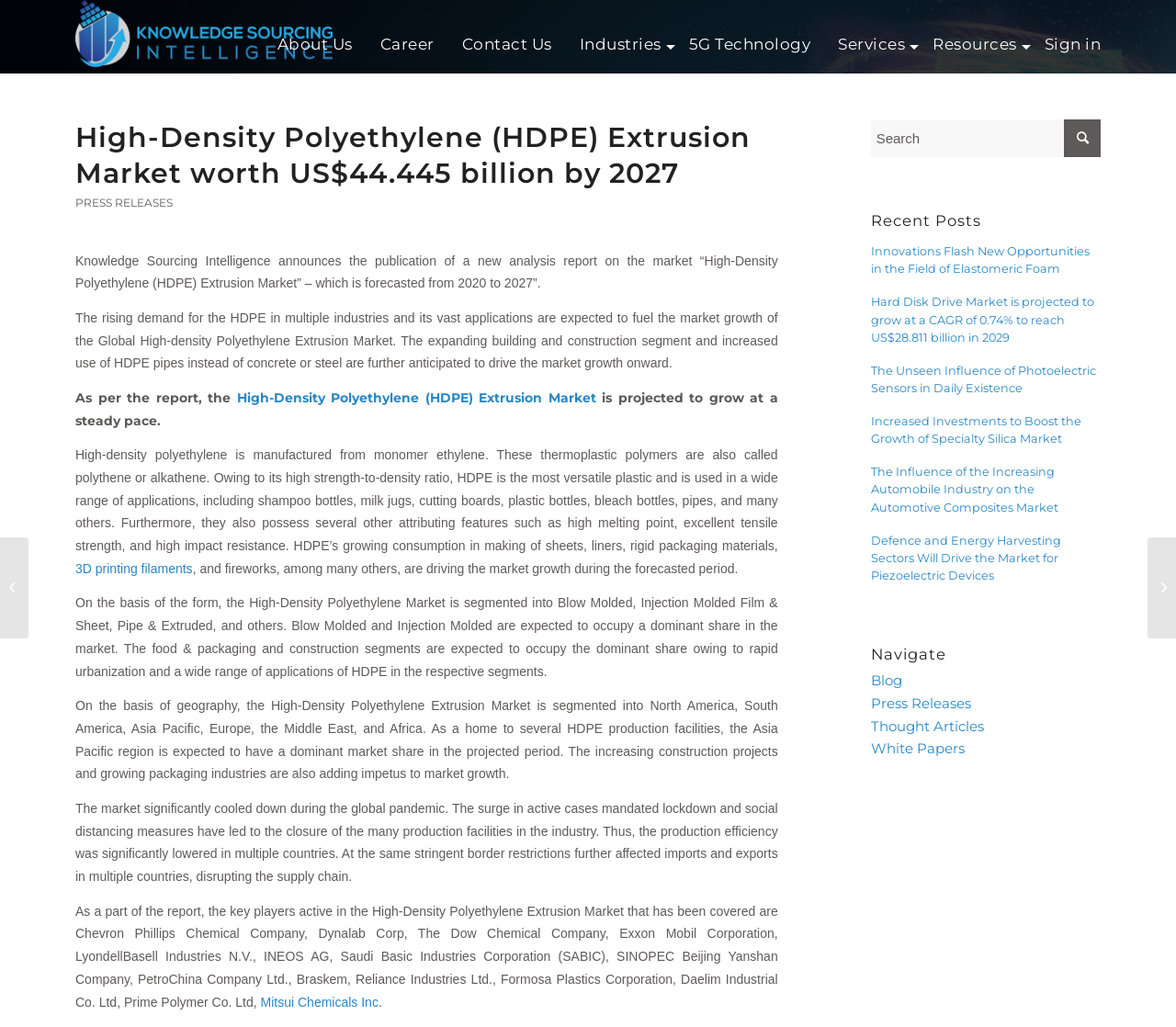Locate the bounding box coordinates of the element's region that should be clicked to carry out the following instruction: "View the 'High-Density Polyethylene (HDPE) Extrusion Market' report". The coordinates need to be four float numbers between 0 and 1, i.e., [left, top, right, bottom].

[0.201, 0.379, 0.507, 0.395]